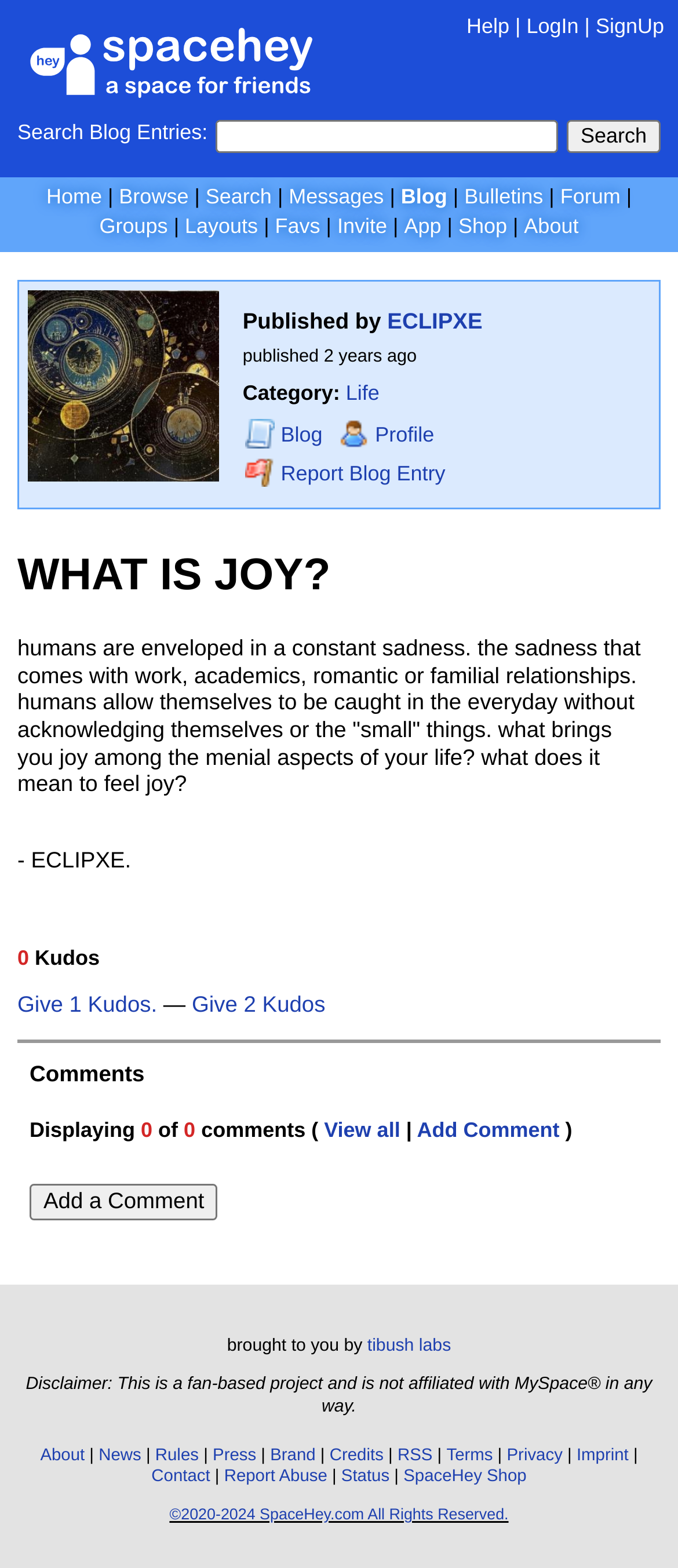Using the description "©2020-2024 SpaceHey.com All Rights Reserved.", locate and provide the bounding box of the UI element.

[0.25, 0.96, 0.75, 0.971]